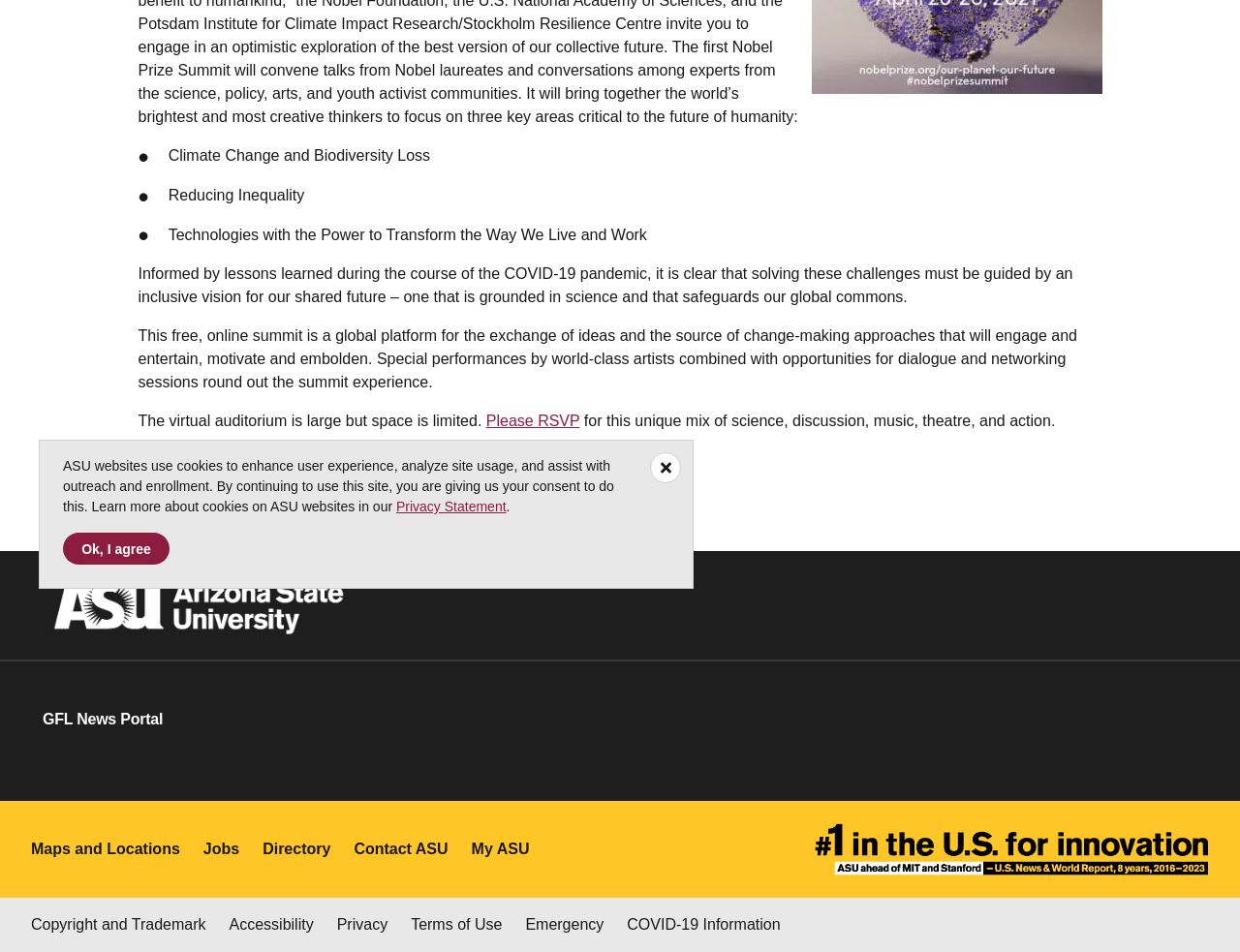Determine the bounding box for the UI element described here: "Copyright and Trademark".

[0.025, 0.96, 0.166, 0.984]